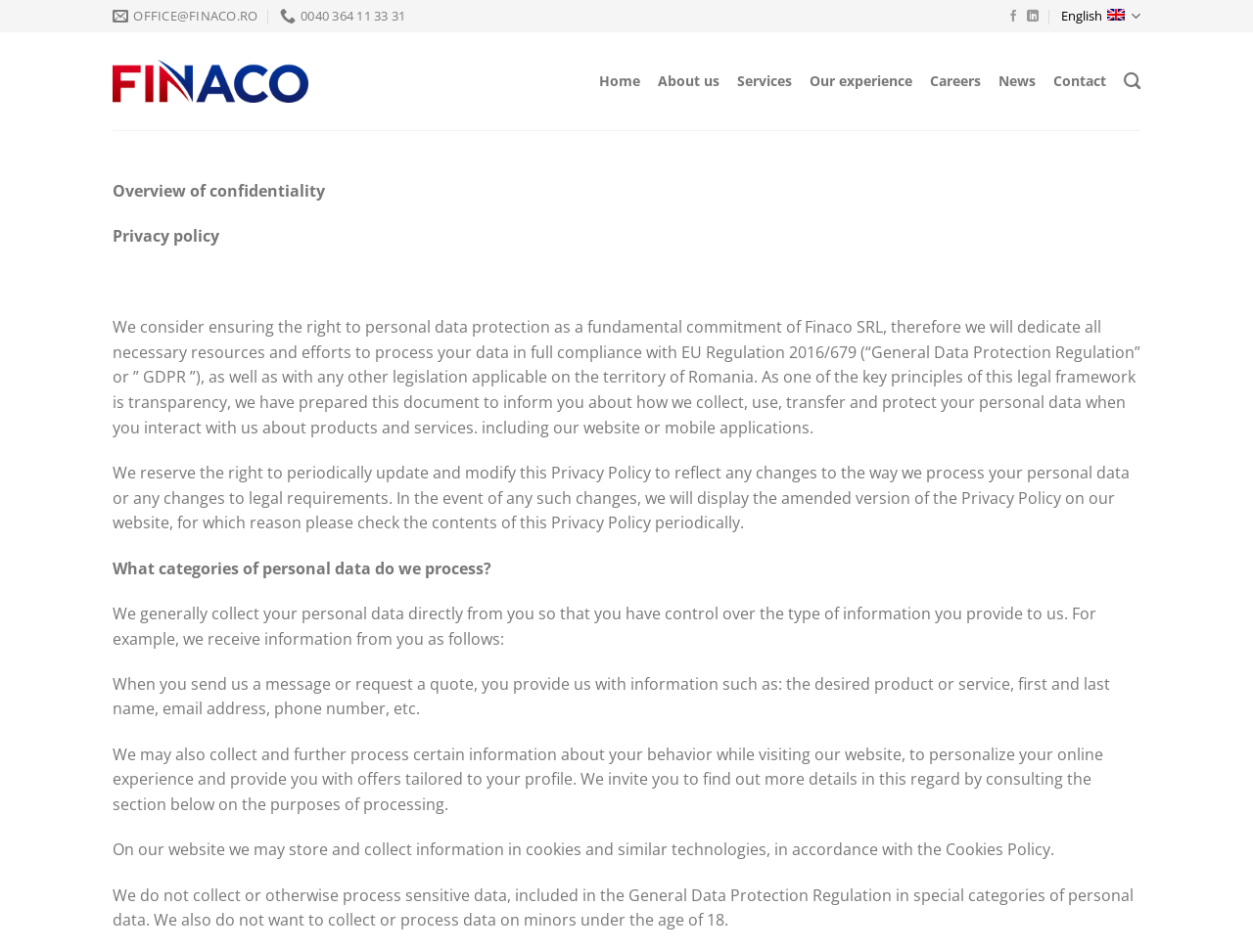Identify the bounding box coordinates of the region I need to click to complete this instruction: "Switch to English language".

[0.847, 0.001, 0.91, 0.033]